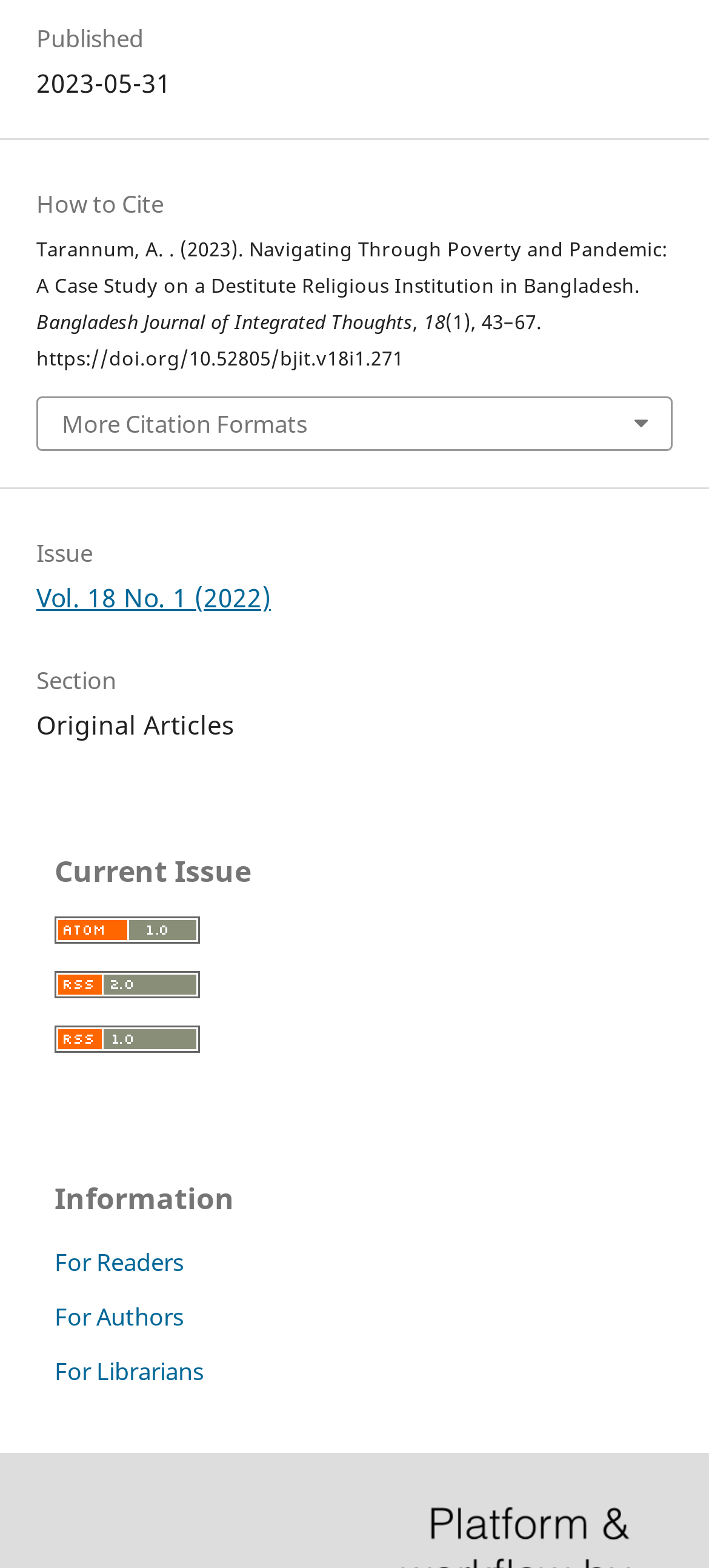What is the volume and issue number of the journal?
Refer to the screenshot and answer in one word or phrase.

Vol. 18 No. 1